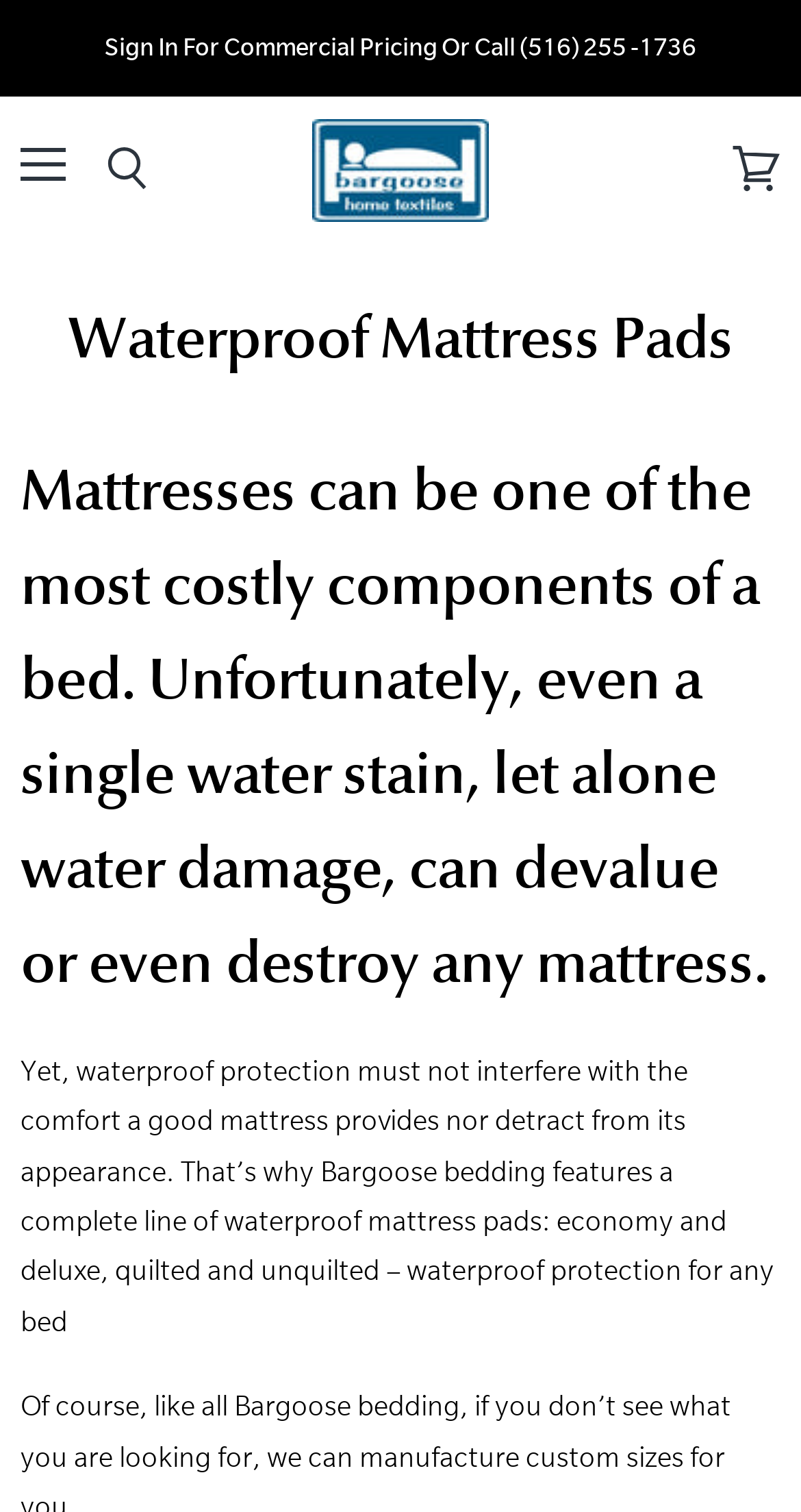Describe in detail what you see on the webpage.

The webpage is about waterproof mattress pads from Bargoose Home Textiles, Inc. At the top left corner, there is a link to sign in for commercial pricing or call a phone number. Next to it, there is a button labeled "Menu". On the top center, the company's logo and name "Bargoose Home Textiles, Inc." are displayed as a link and an image. A search button is located to the right of the logo. At the top right corner, there is a link to view the shopping cart.

Below the top navigation section, there is a header with a heading that reads "Waterproof Mattress Pads". Underneath, there is a paragraph that explains the importance of waterproof protection for mattresses, stating that even a single water stain can devalue or destroy a mattress. 

Further down, another heading continues the discussion, emphasizing that waterproof protection should not compromise the comfort and appearance of a mattress. The text then introduces Bargoose bedding's complete line of waterproof mattress pads, including economy and deluxe, quilted and unquilted options, offering protection for any bed.